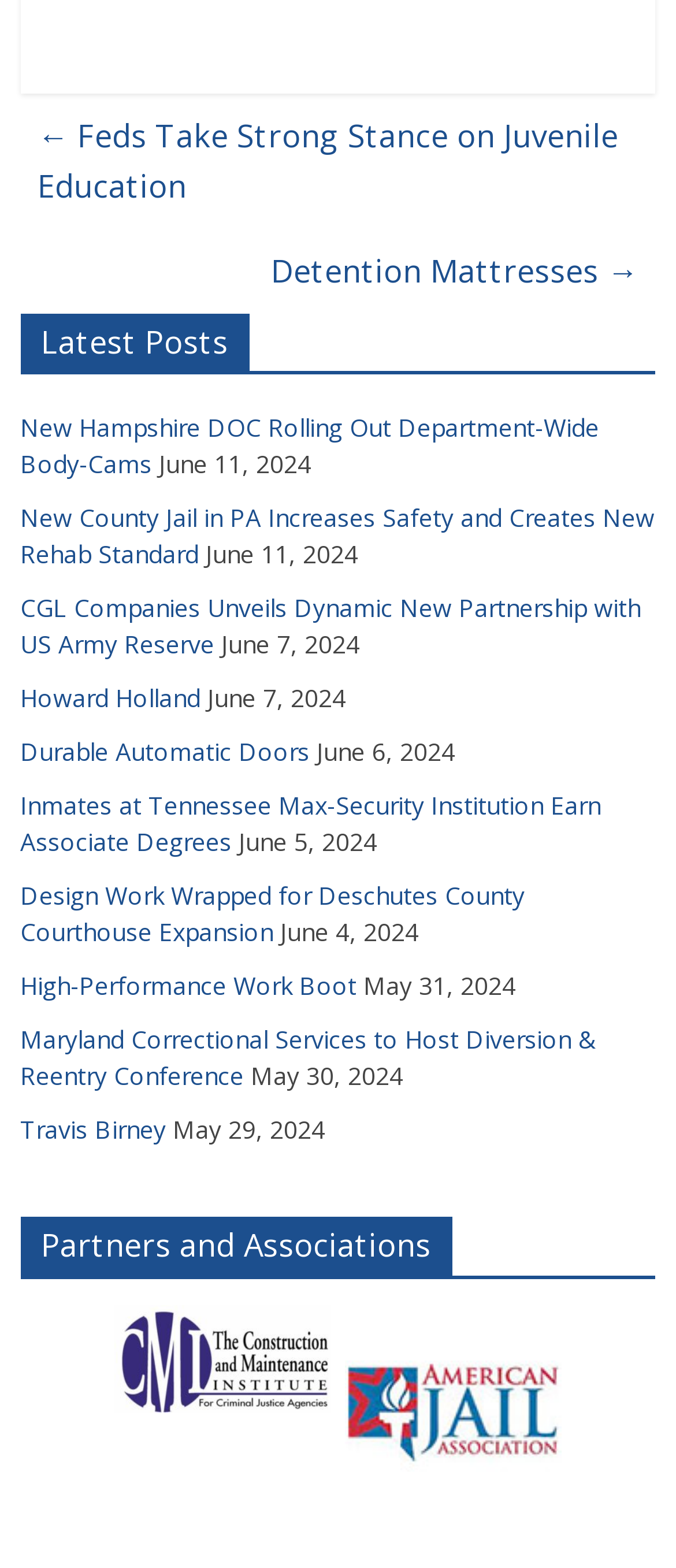What is the category of the last link?
Based on the image, give a concise answer in the form of a single word or short phrase.

Partners and Associations